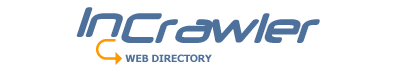What is the color of the phrase 'WEB DIRECTORY'?
Please provide a detailed answer to the question.

The phrase 'WEB DIRECTORY' appears in a lighter font with an orange arrow, indicating a friendly invitation to explore, which is a part of the logo of 'InCrawler'.